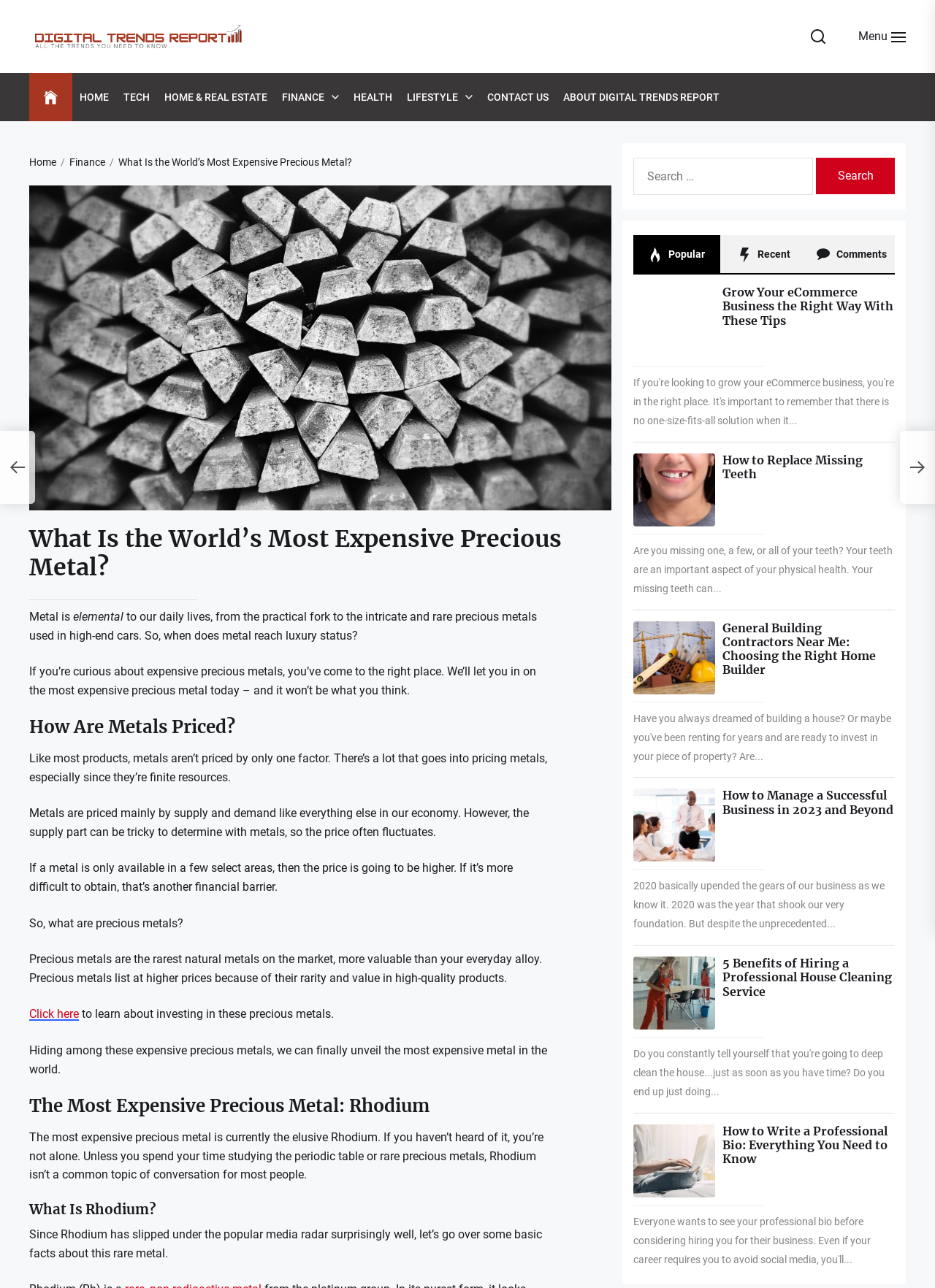From the webpage screenshot, predict the bounding box of the UI element that matches this description: "Home".

[0.085, 0.069, 0.116, 0.082]